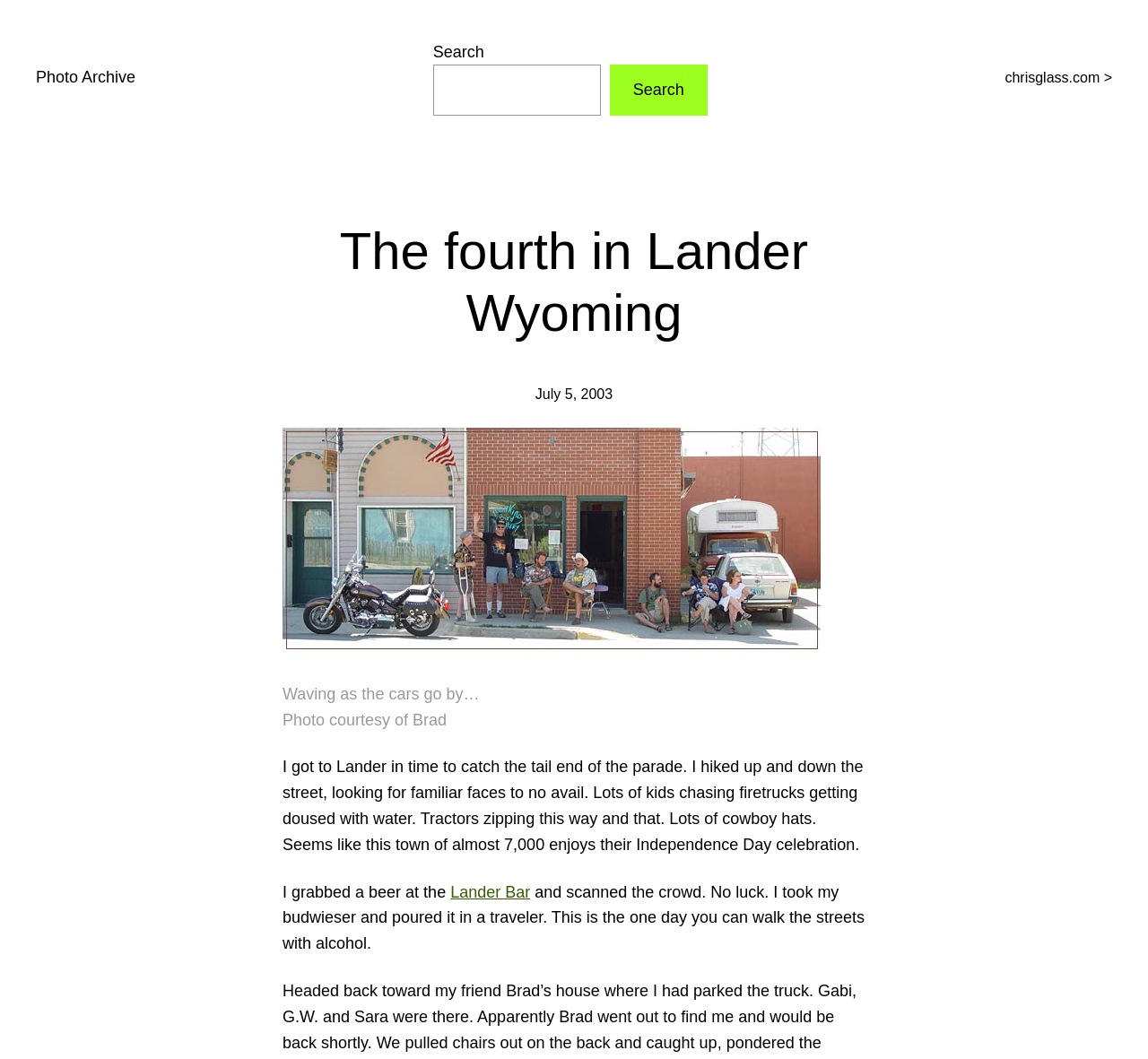What is the primary heading on this webpage?

The fourth in Lander Wyoming